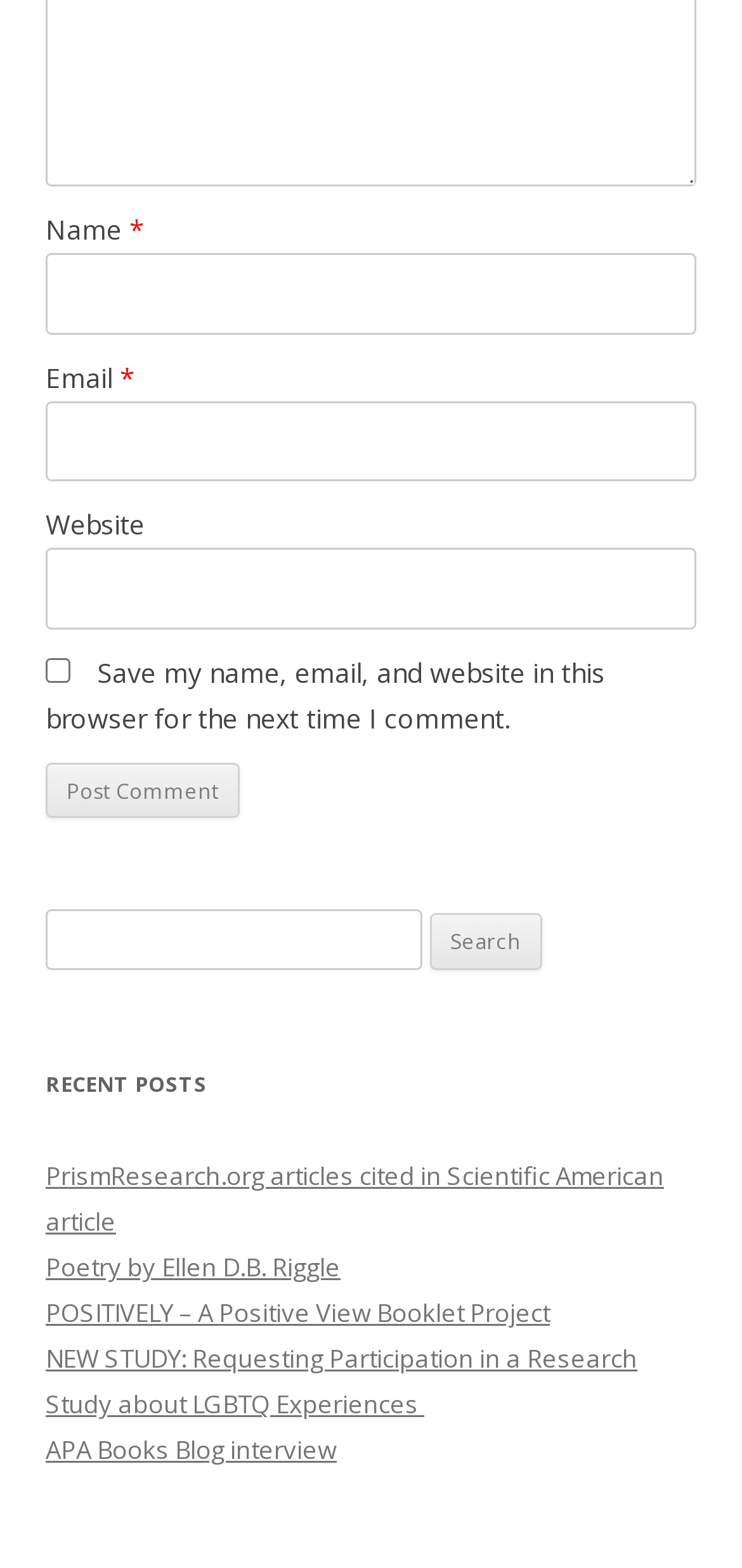What is the button below the comment form used for?
Refer to the screenshot and respond with a concise word or phrase.

Post comment